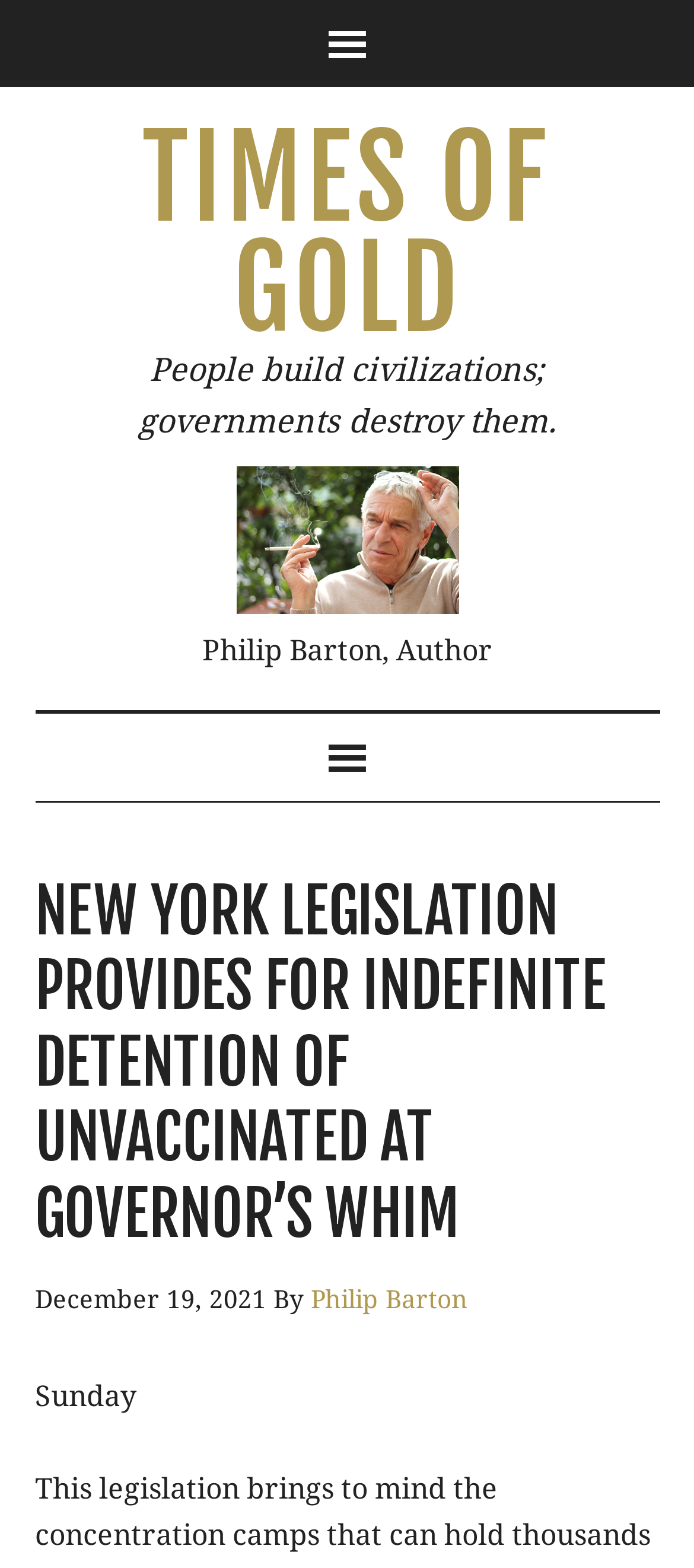Using the element description provided, determine the bounding box coordinates in the format (top-left x, top-left y, bottom-right x, bottom-right y). Ensure that all values are floating point numbers between 0 and 1. Element description: Times of Gold

[0.205, 0.069, 0.795, 0.228]